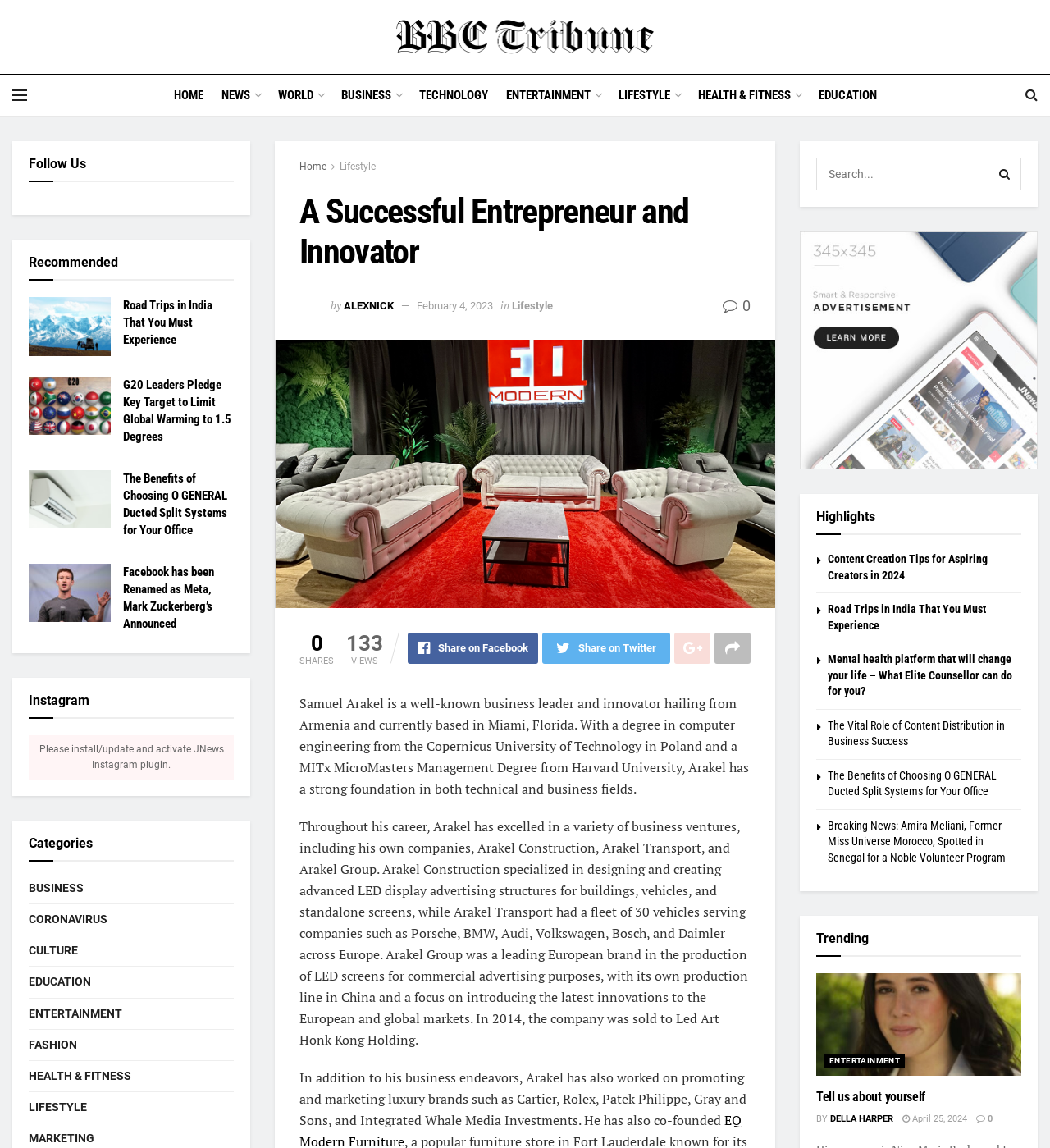Extract the bounding box for the UI element that matches this description: "Entertainment".

[0.027, 0.874, 0.116, 0.892]